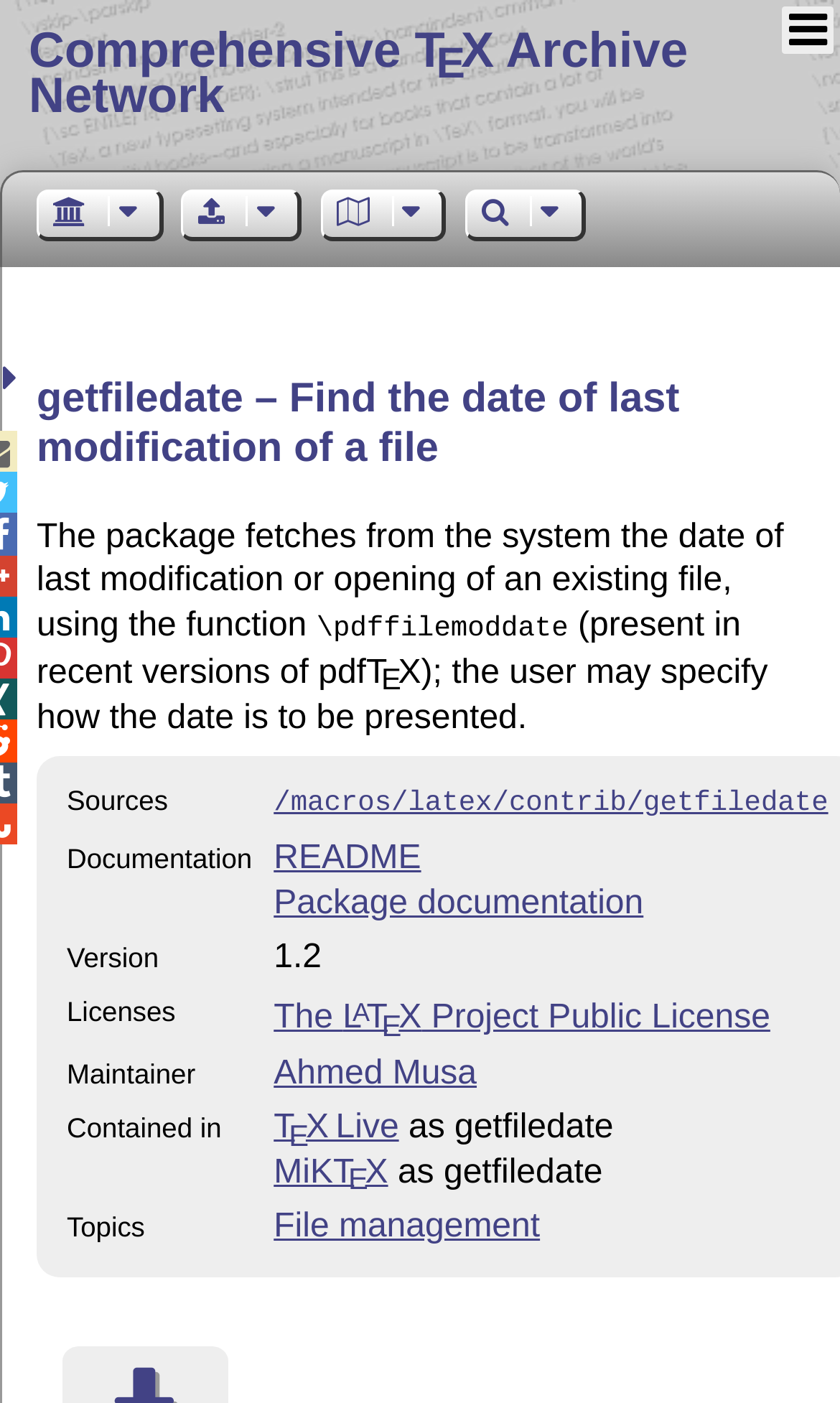Identify the bounding box coordinates of the clickable region necessary to fulfill the following instruction: "Visit the Comprehensive T E X Archive Network". The bounding box coordinates should be four float numbers between 0 and 1, i.e., [left, top, right, bottom].

[0.034, 0.016, 0.819, 0.088]